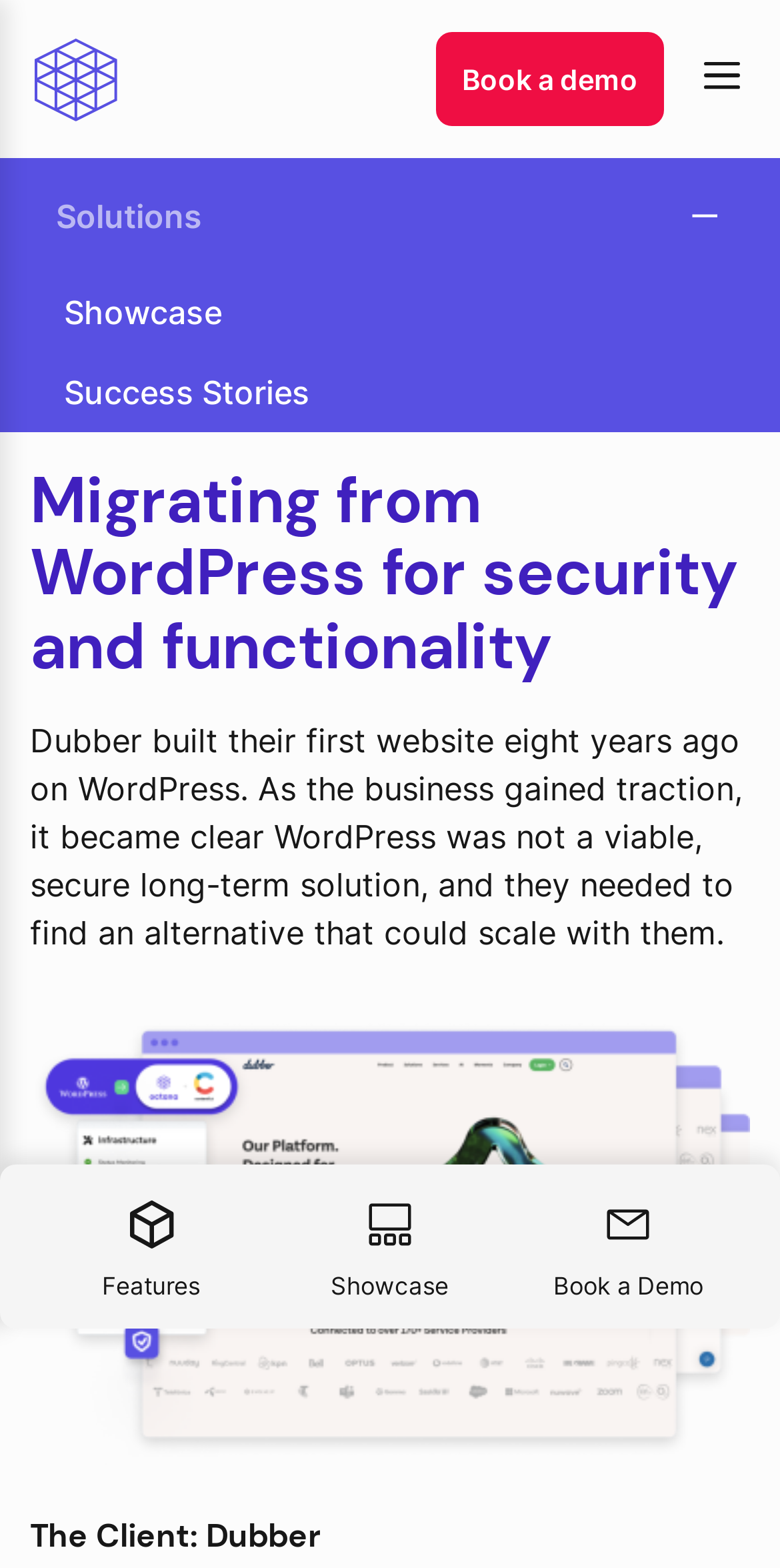Determine the bounding box for the UI element that matches this description: "Showcase".

[0.347, 0.743, 0.653, 0.847]